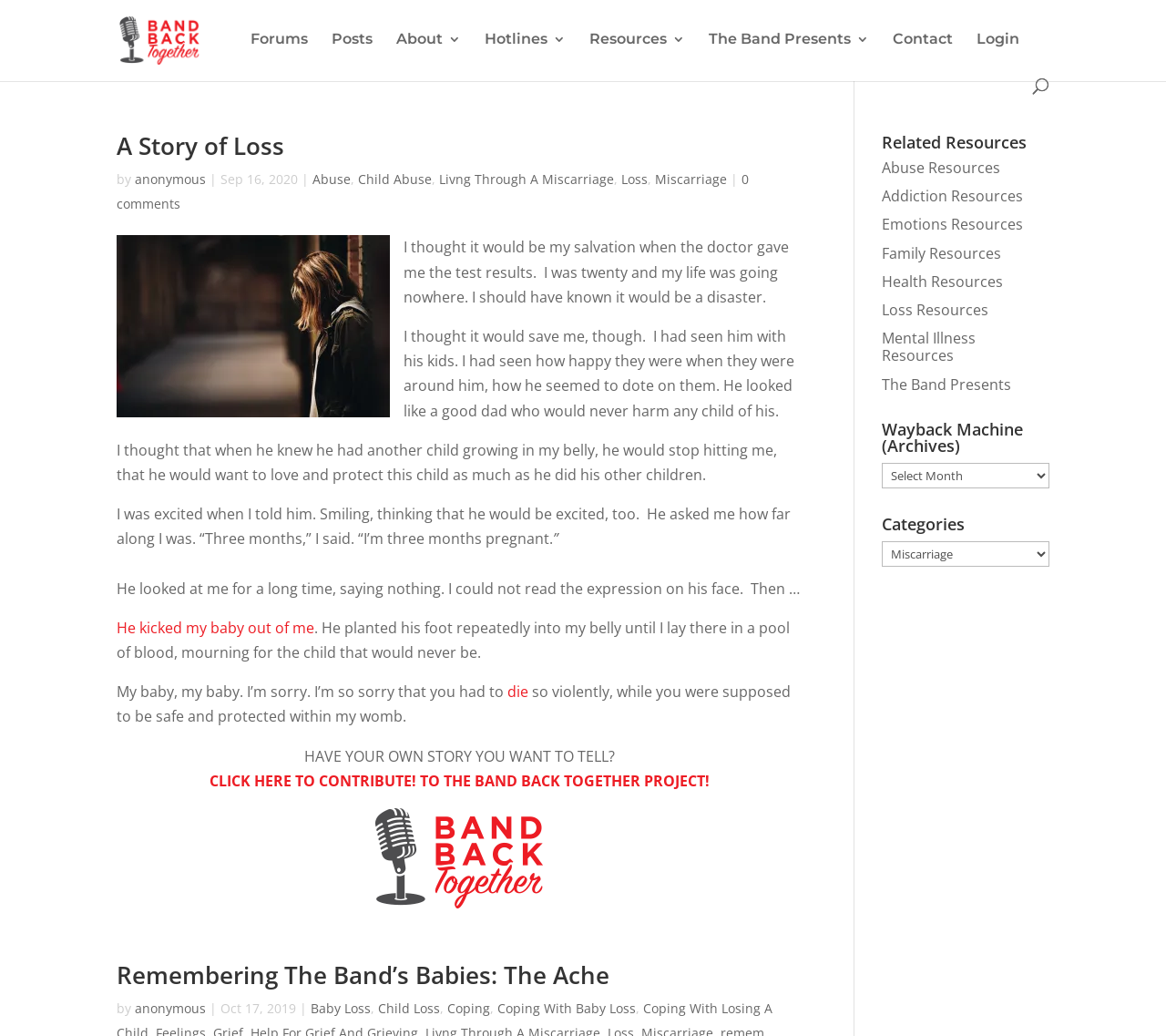Offer an extensive depiction of the webpage and its key elements.

The webpage is dedicated to sharing stories and providing resources for individuals who have experienced miscarriage and loss. At the top of the page, there is a navigation menu with links to various sections, including "Forums", "Posts", "About", "Hotlines", "Resources", "The Band Presents", "Contact", and "Login". 

Below the navigation menu, there is a search bar that spans across the top of the page. 

The main content of the page is divided into two sections. The first section features an article titled "A Story of Loss" with a heading and a series of paragraphs that share a personal story of loss and grief. The article is accompanied by links to related topics, such as "Abuse", "Child Abuse", "Living Through a Miscarriage", "Loss", and "Miscarriage". 

The second section is titled "Remembering The Band’s Babies: The Ache" and features another personal story of loss and grief. This section also includes links to related topics, such as "Baby Loss", "Child Loss", "Coping", and "Coping With Baby Loss". 

To the right of the main content, there is a sidebar with headings and links to "Related Resources", "Wayback Machine (Archives)", and "Categories". The "Related Resources" section provides links to various resources, including "Abuse Resources", "Addiction Resources", "Emotions Resources", and more. The "Wayback Machine (Archives)" section appears to be a dropdown menu, and the "Categories" section is a combobox with a dropdown menu.